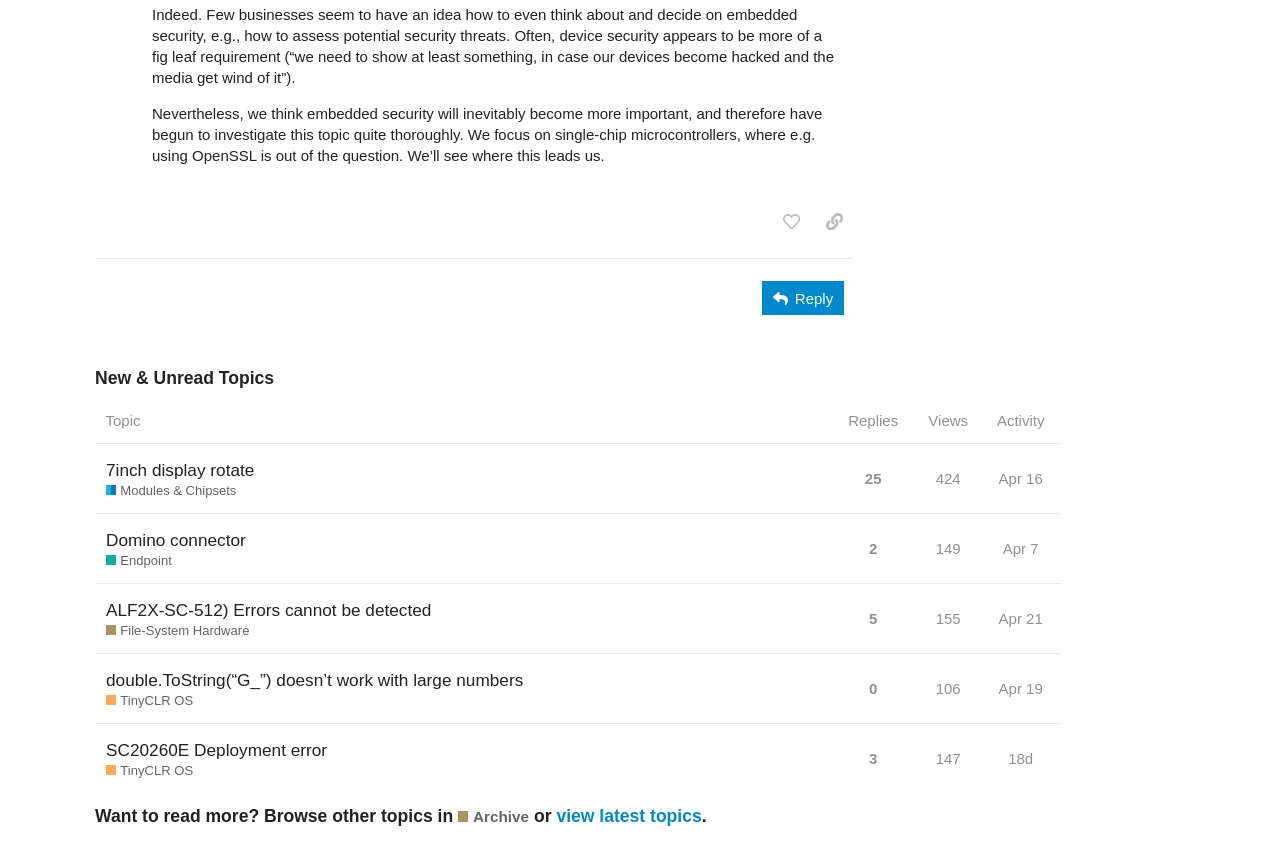What is the topic of the first post?
Using the image as a reference, give a one-word or short phrase answer.

Embedded security